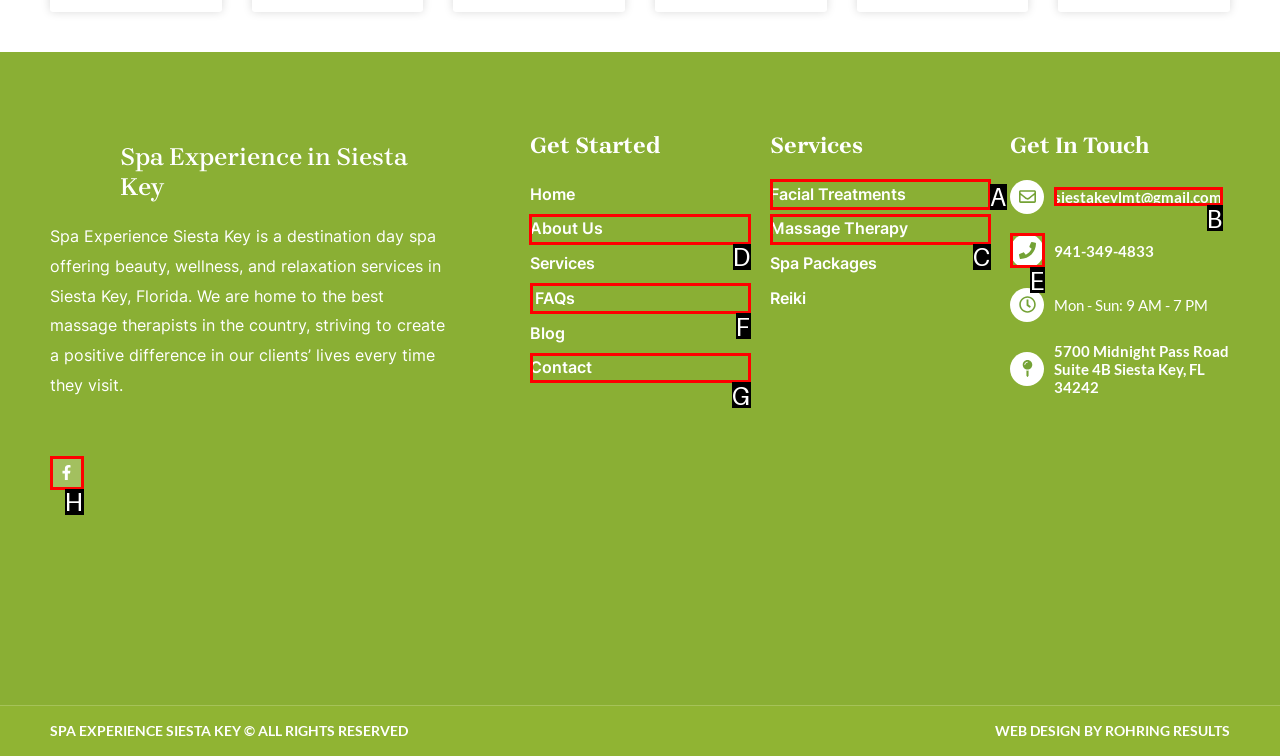Determine the appropriate lettered choice for the task: Go to the About Us page. Reply with the correct letter.

D